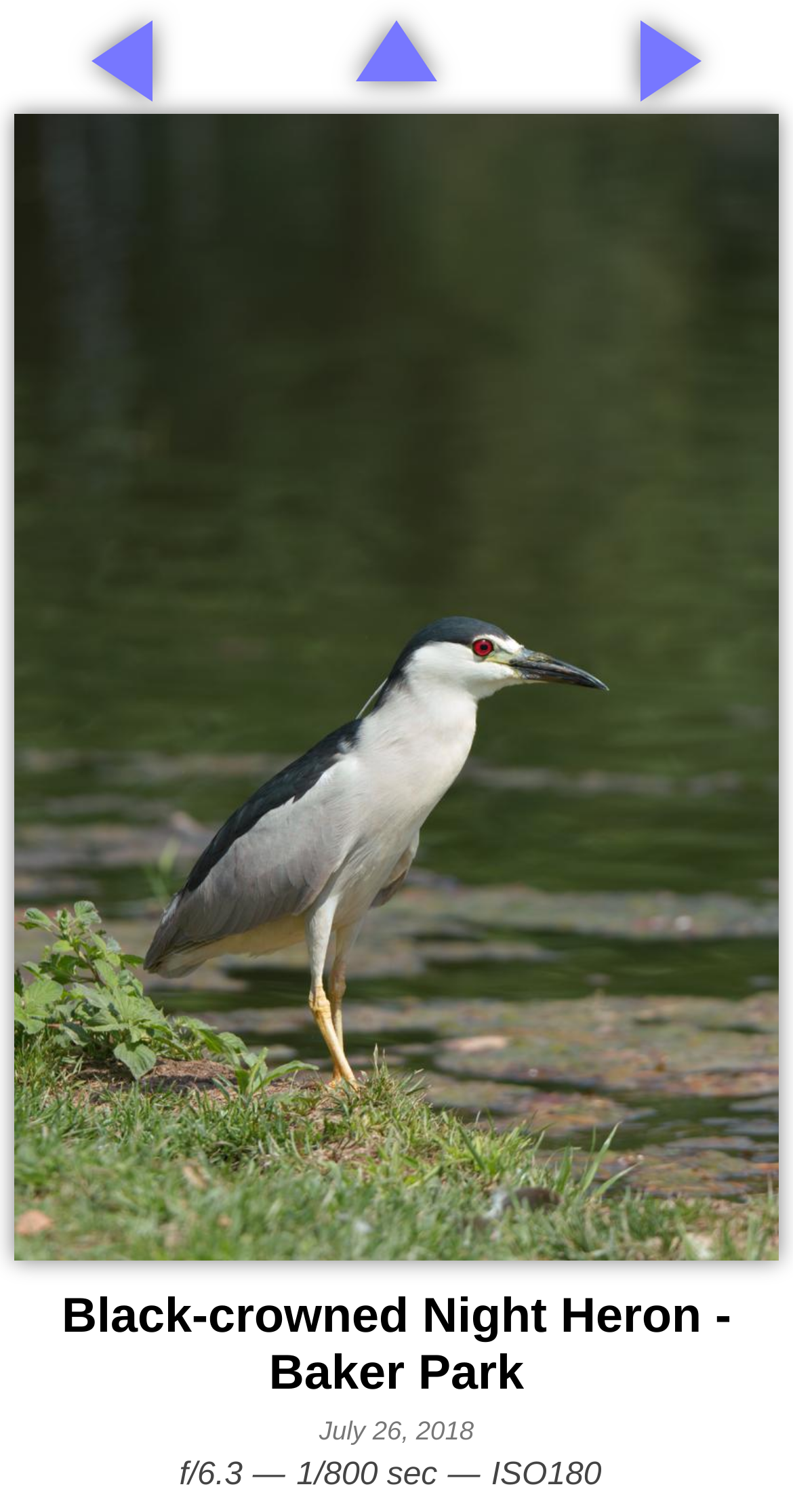Please answer the following question using a single word or phrase: 
What is the date of the photo?

July 26, 2018